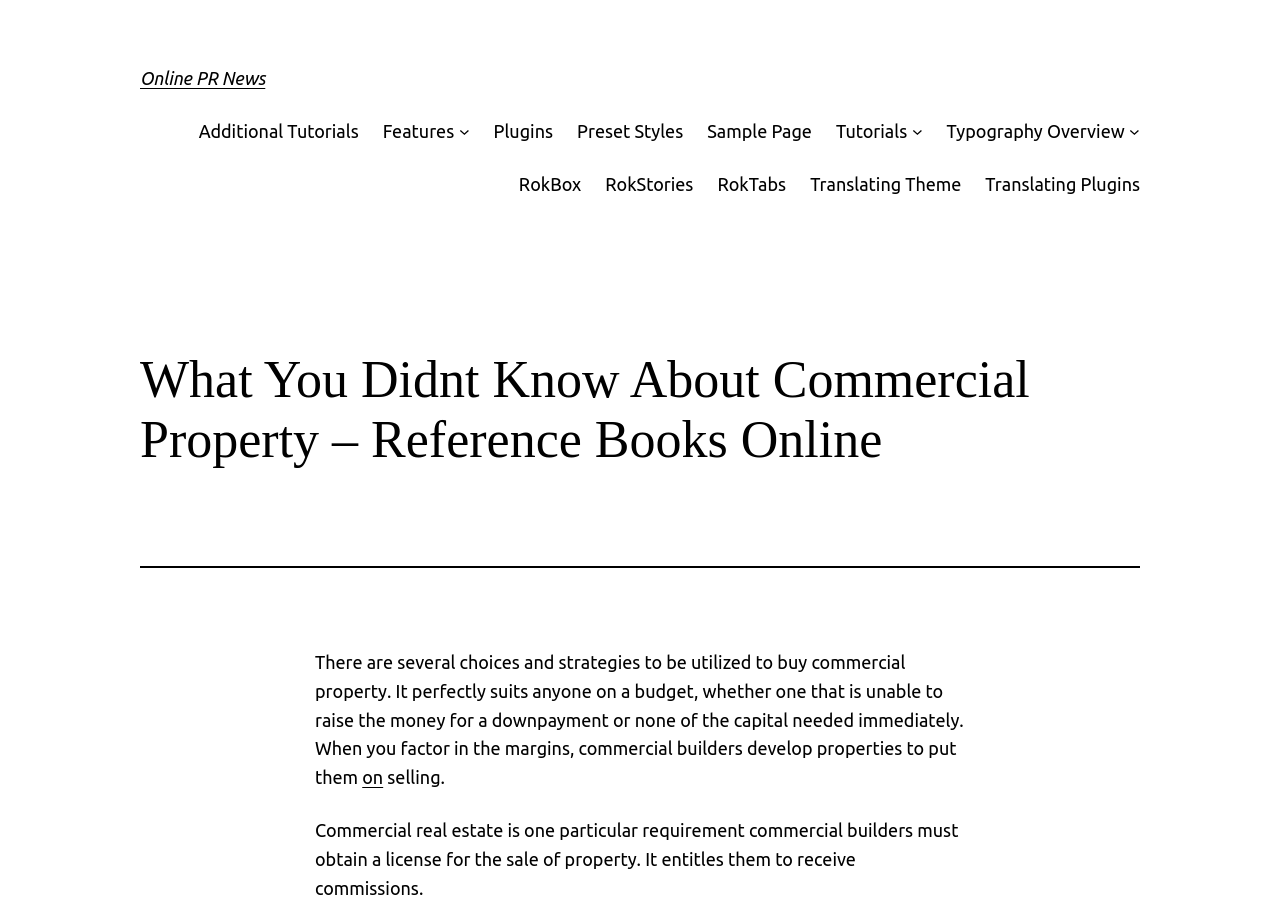Provide the bounding box coordinates of the HTML element this sentence describes: "Mosgiel".

None